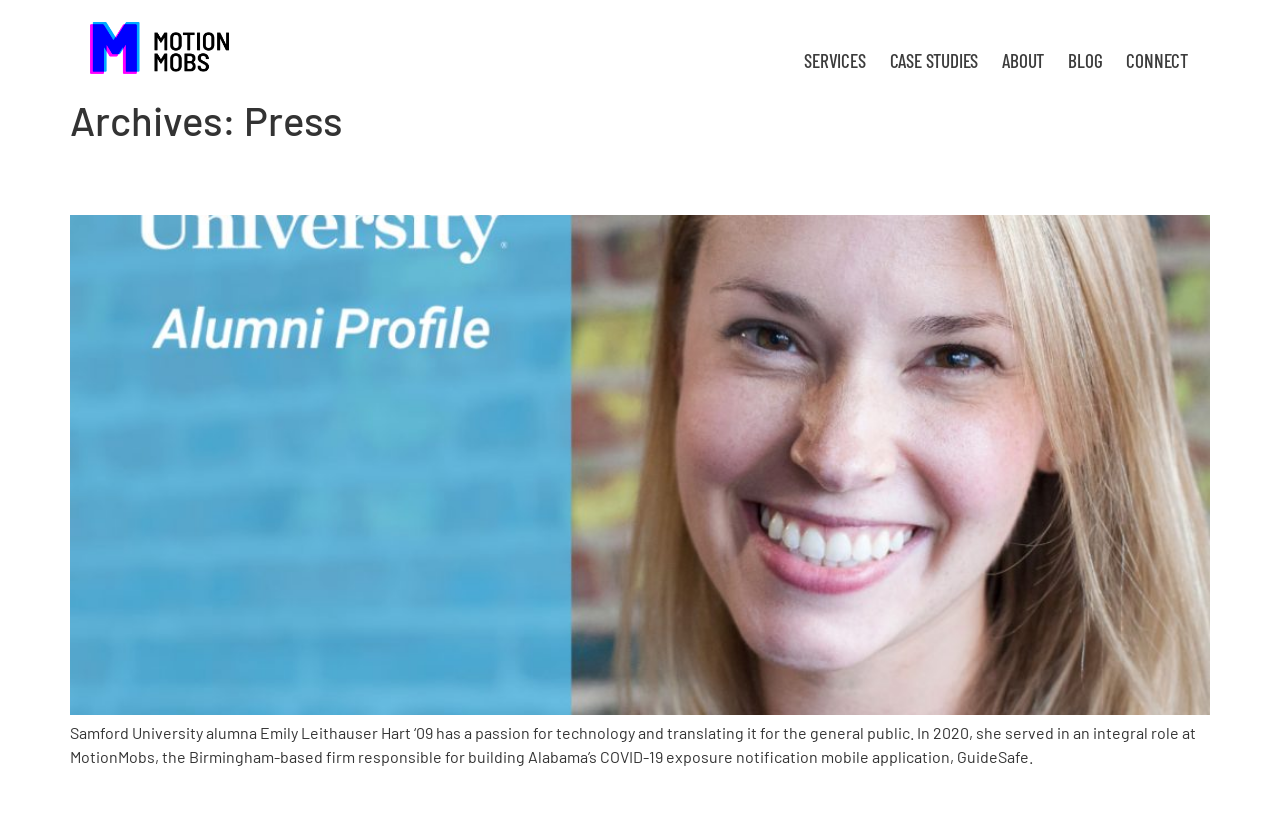What is the name of the COVID-19 contact tracing app?
Using the visual information from the image, give a one-word or short-phrase answer.

GuideSafe